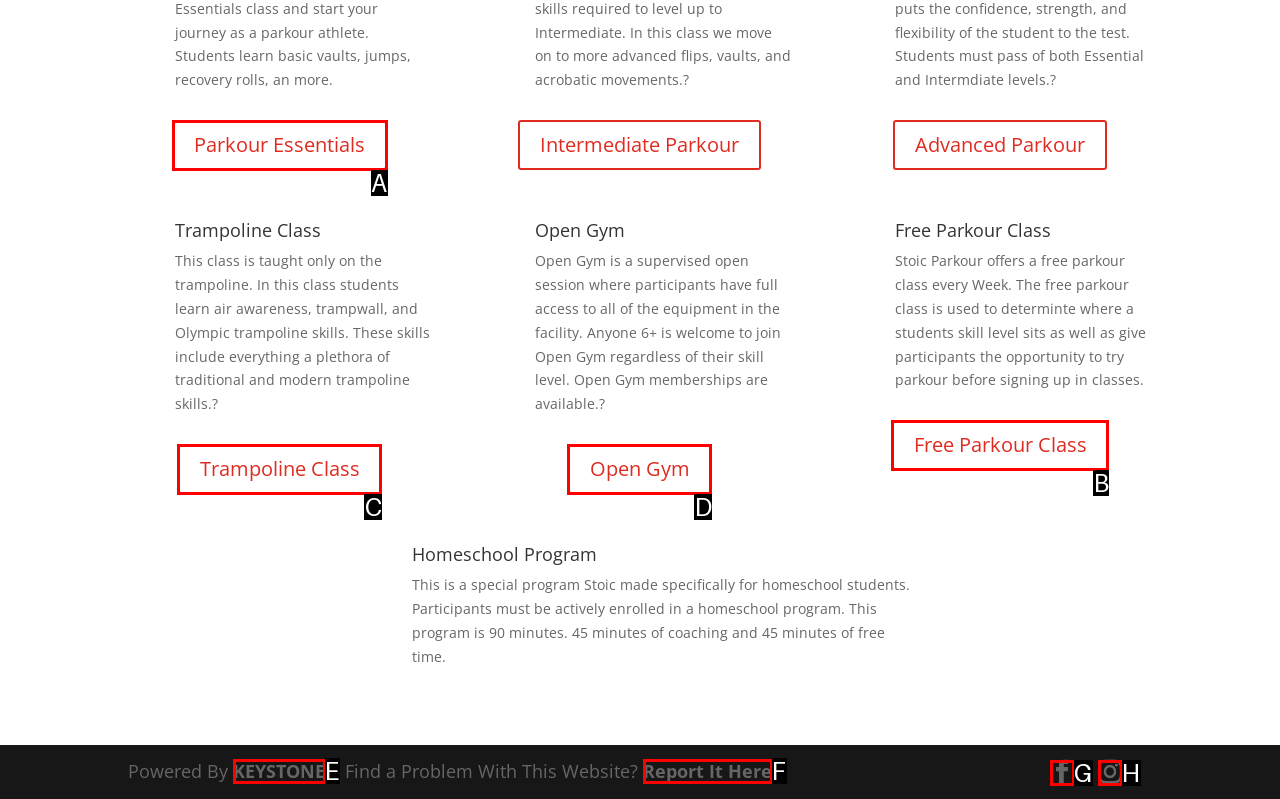From the provided options, which letter corresponds to the element described as: KEYSTONE
Answer with the letter only.

E